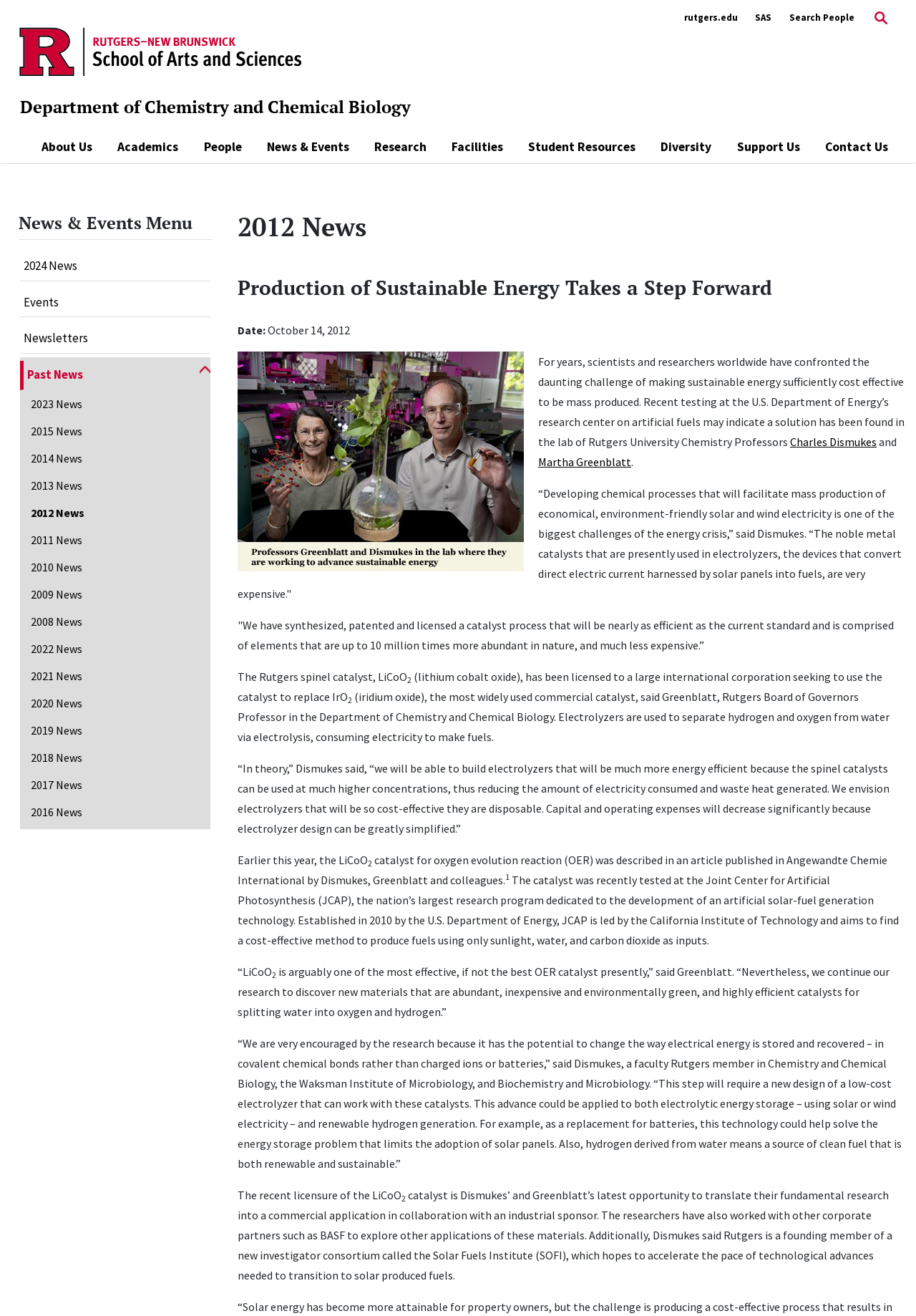Please predict the bounding box coordinates (top-left x, top-left y, bottom-right x, bottom-right y) for the UI element in the screenshot that fits the description: parent_node: Past News aria-label="ACCORDEONMENUCK_TOGGLER_LABEL"

[0.218, 0.274, 0.23, 0.296]